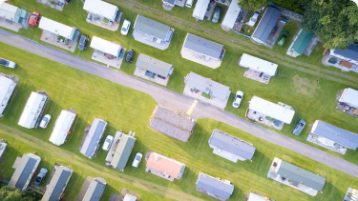Give an elaborate caption for the image.

This aerial image showcases a mobile home community, characterized by neatly arranged trailers lined alongside a central road. The lush green grass between the homes creates a vibrant contrast against the rooftops, which vary in color and design. The photograph captures a sense of organized living, with vehicles parked nearby, suggesting an active and welcoming neighborhood. Overall, the scene reflects the idea that mobile homes have become a viable and appealing living option, emphasizing the adaptability and sense of community within these environments.